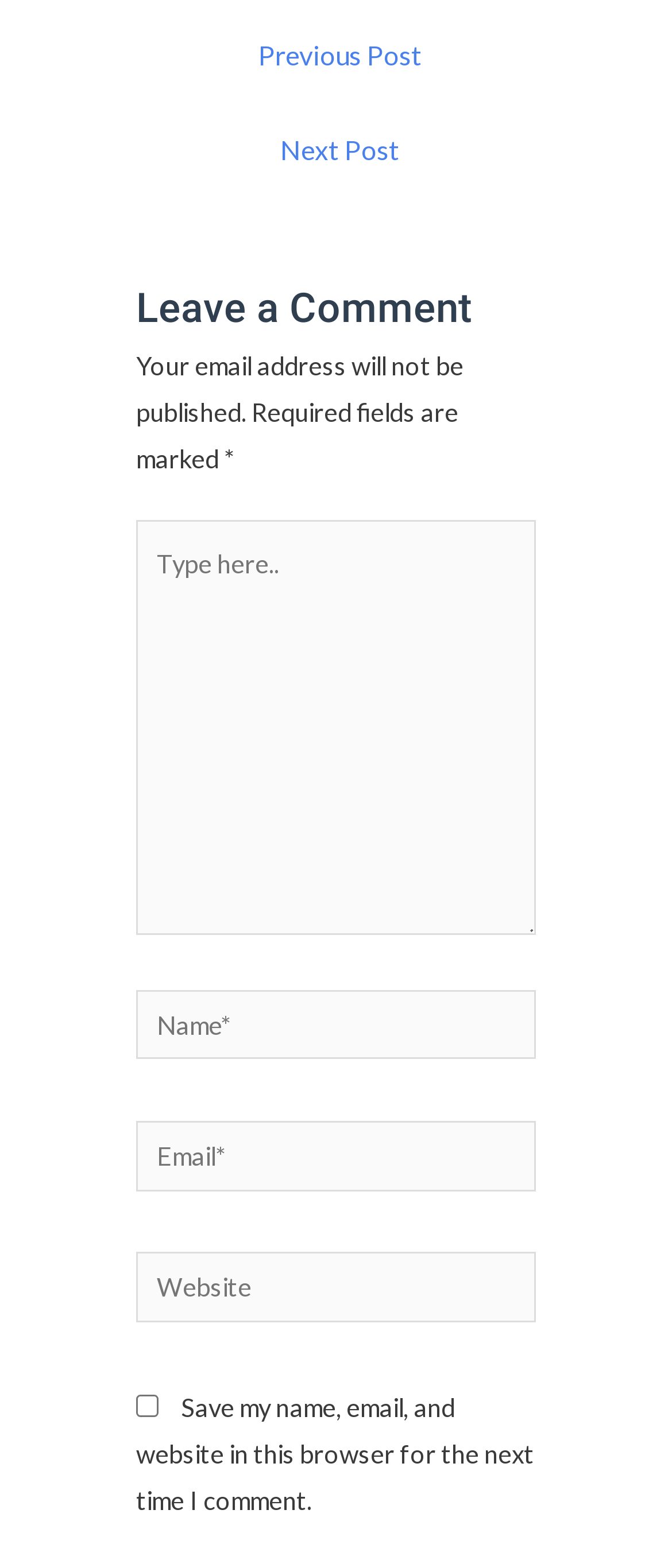How many text boxes are there in the comment form? 
Look at the image and respond with a one-word or short-phrase answer.

4